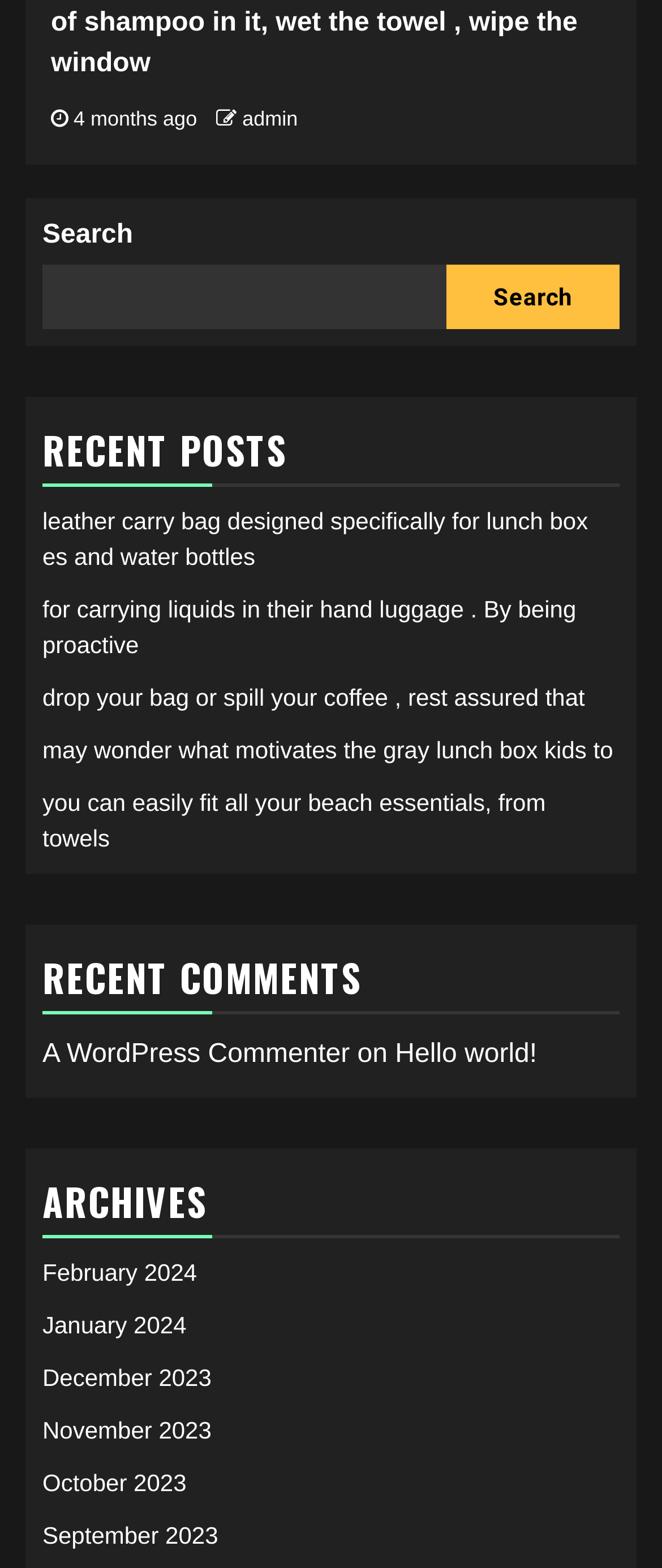What is the purpose of the search box?
Observe the image and answer the question with a one-word or short phrase response.

To search the website